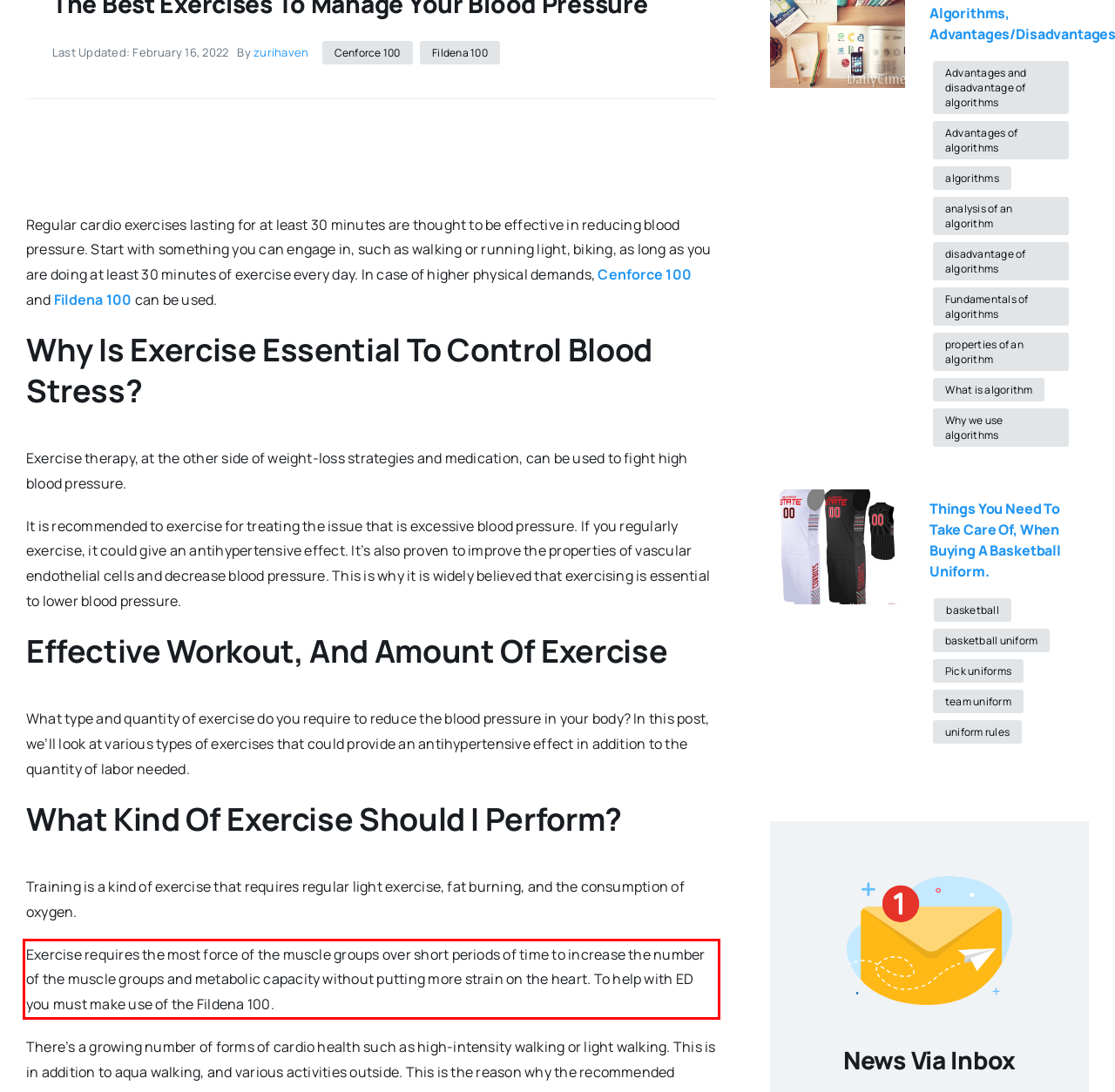Using the provided webpage screenshot, identify and read the text within the red rectangle bounding box.

Exercise requires the most force of the muscle groups over short periods of time to increase the number of the muscle groups and metabolic capacity without putting more strain on the heart. To help with ED you must make use of the Fildena 100.